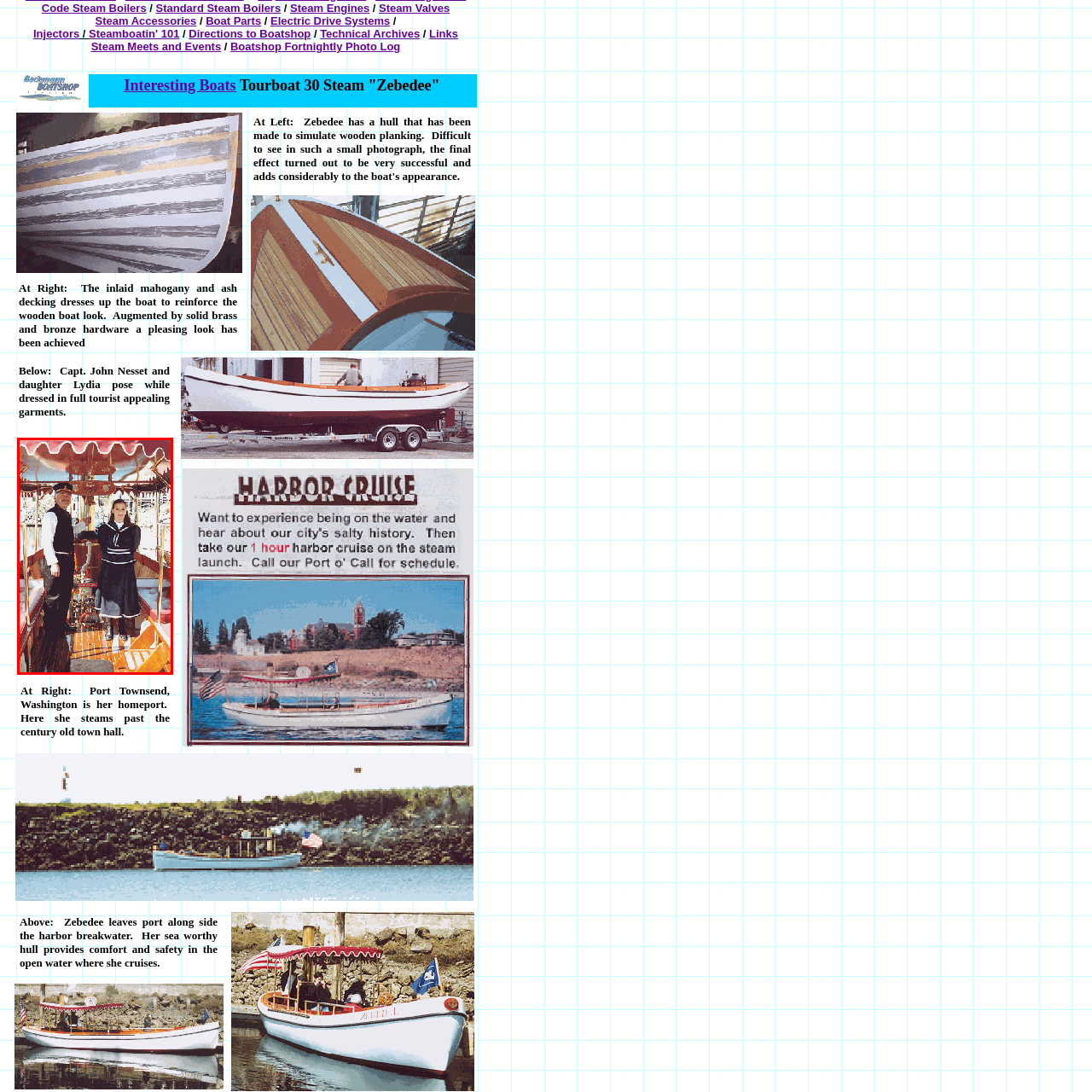Direct your attention to the image encased in a red frame, What is the purpose of the steam engine? Please answer in one word or a brief phrase.

to power the boat